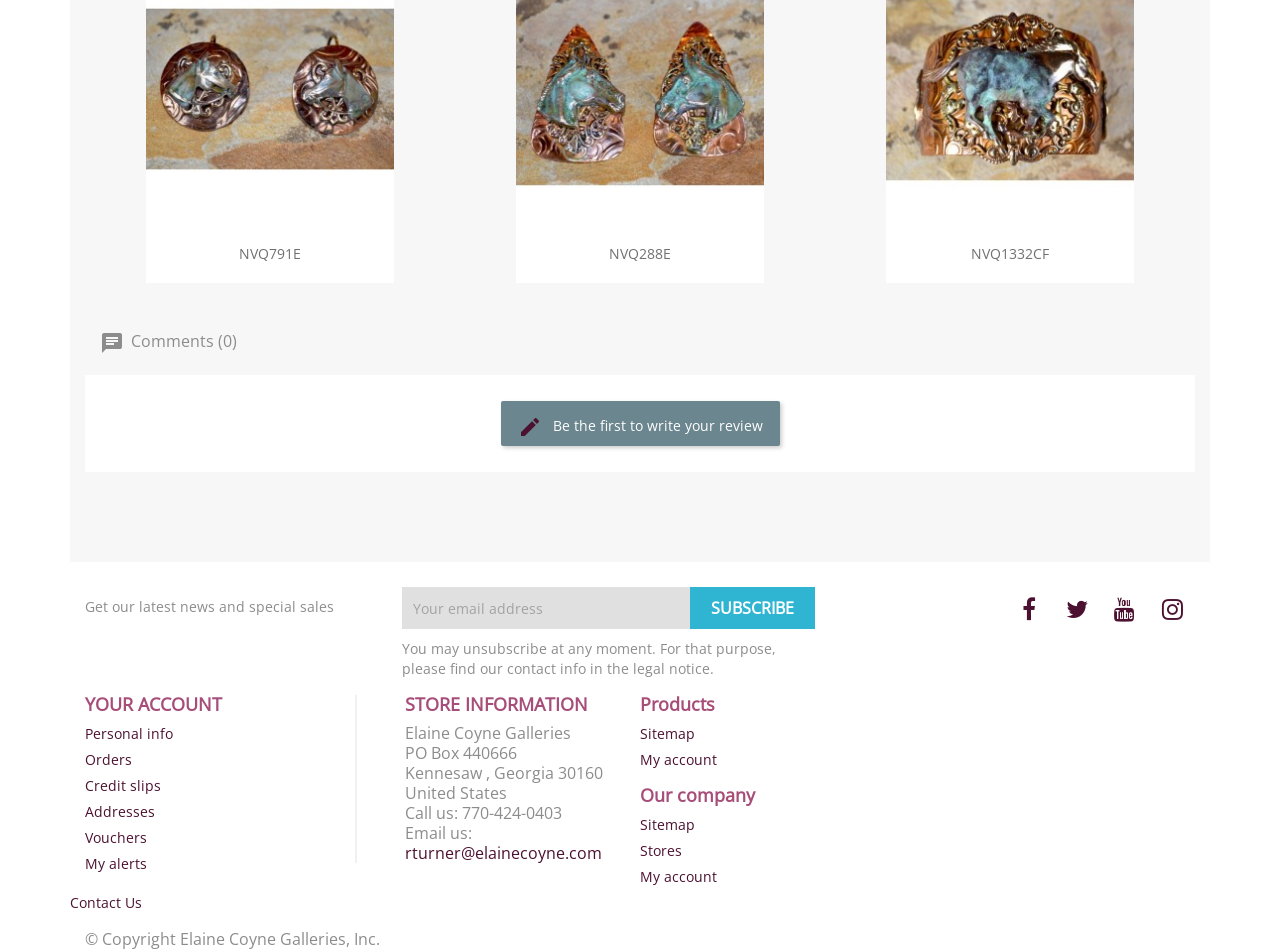Determine the bounding box for the HTML element described here: "Privacy Policy". The coordinates should be given as [left, top, right, bottom] with each number being a float between 0 and 1.

None